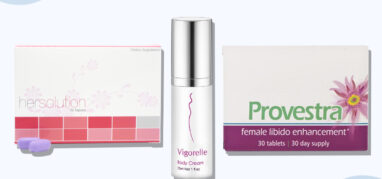Use a single word or phrase to answer the question: How is Vigorelle applied?

Topical application